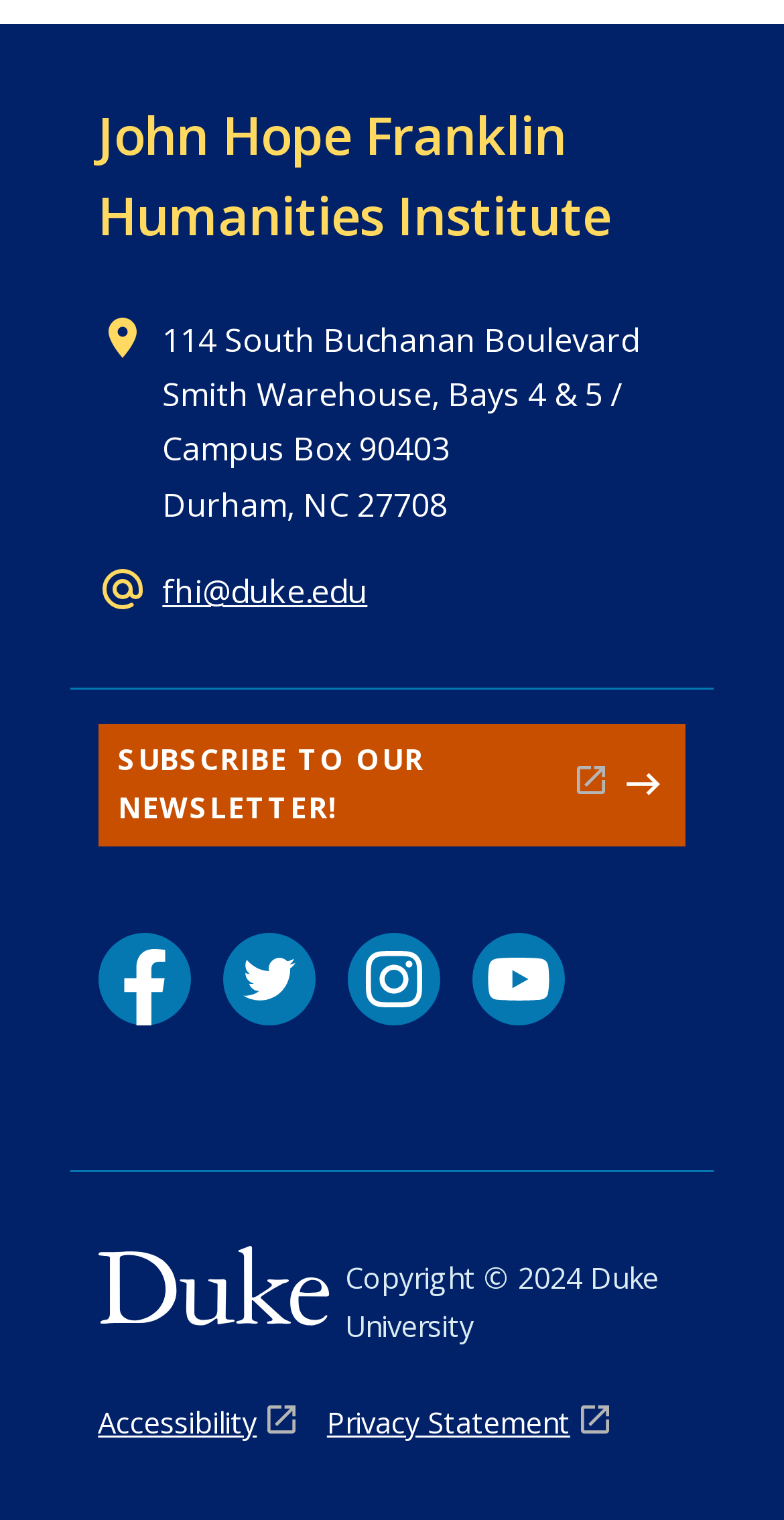Locate the bounding box coordinates of the element you need to click to accomplish the task described by this instruction: "Visit Alexander Angerhofer's website".

None